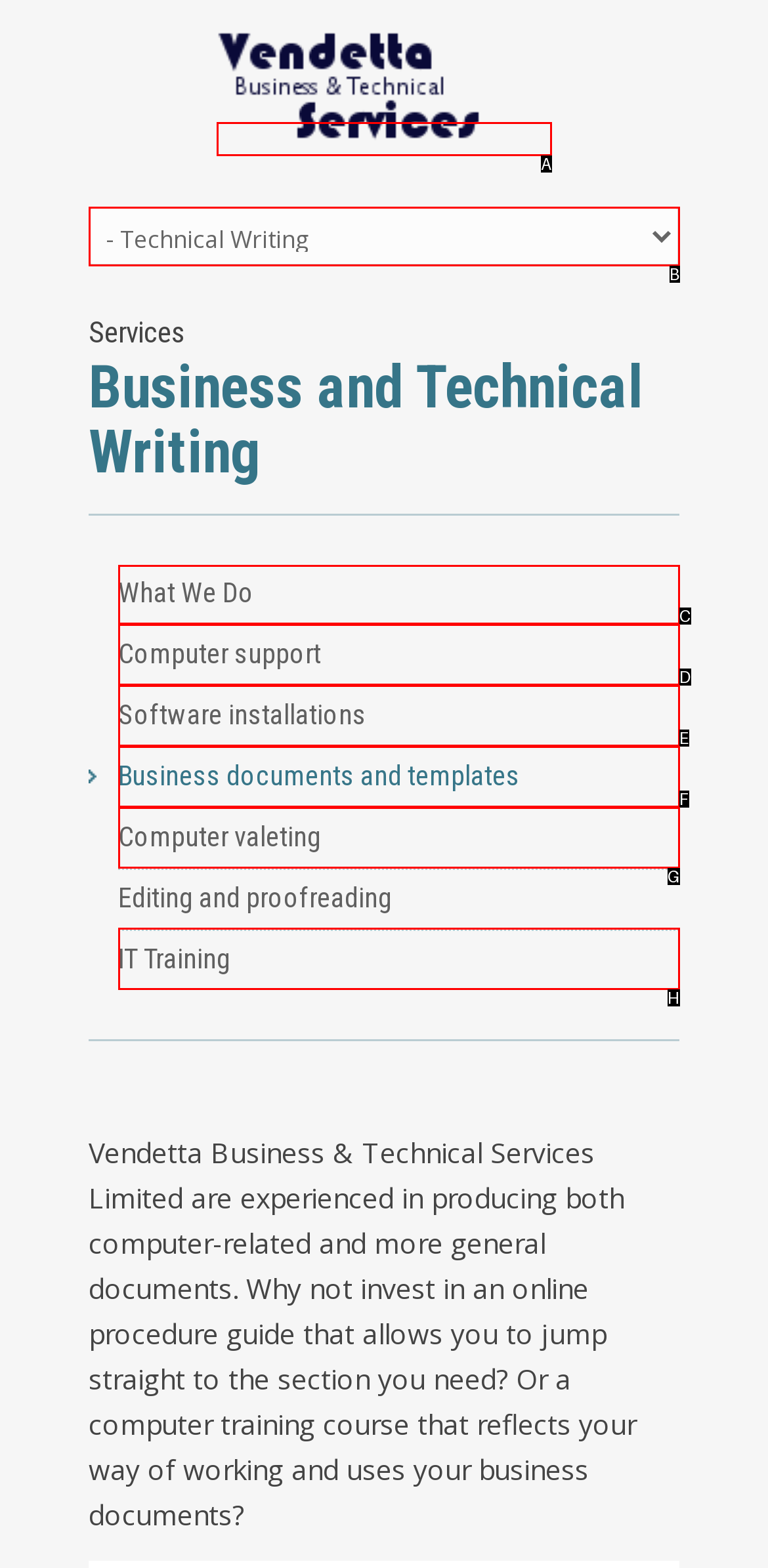Given the task: Explore 'IT Training' services, indicate which boxed UI element should be clicked. Provide your answer using the letter associated with the correct choice.

H